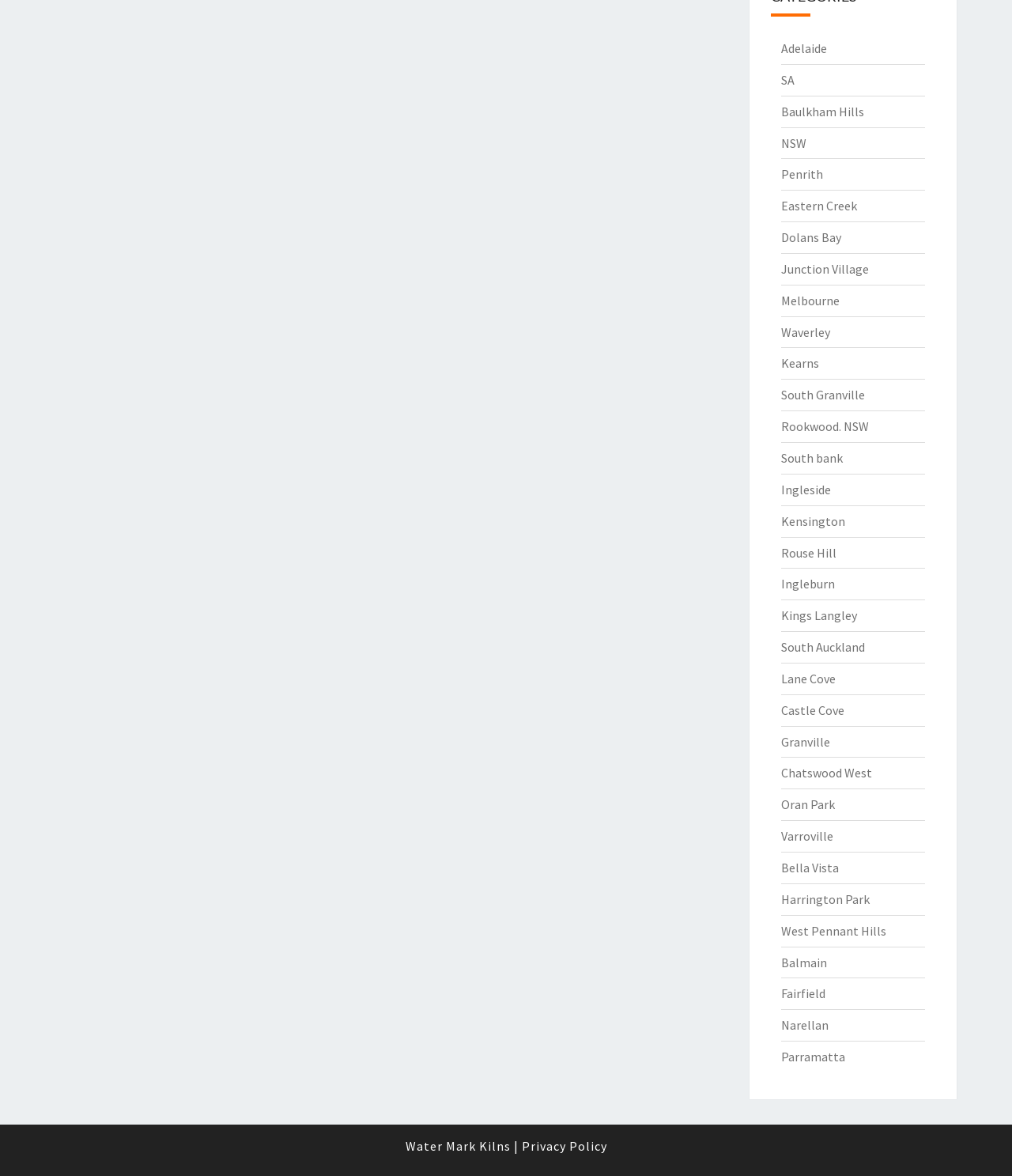Please identify the bounding box coordinates of the clickable element to fulfill the following instruction: "Read Privacy Policy". The coordinates should be four float numbers between 0 and 1, i.e., [left, top, right, bottom].

[0.515, 0.968, 0.6, 0.981]